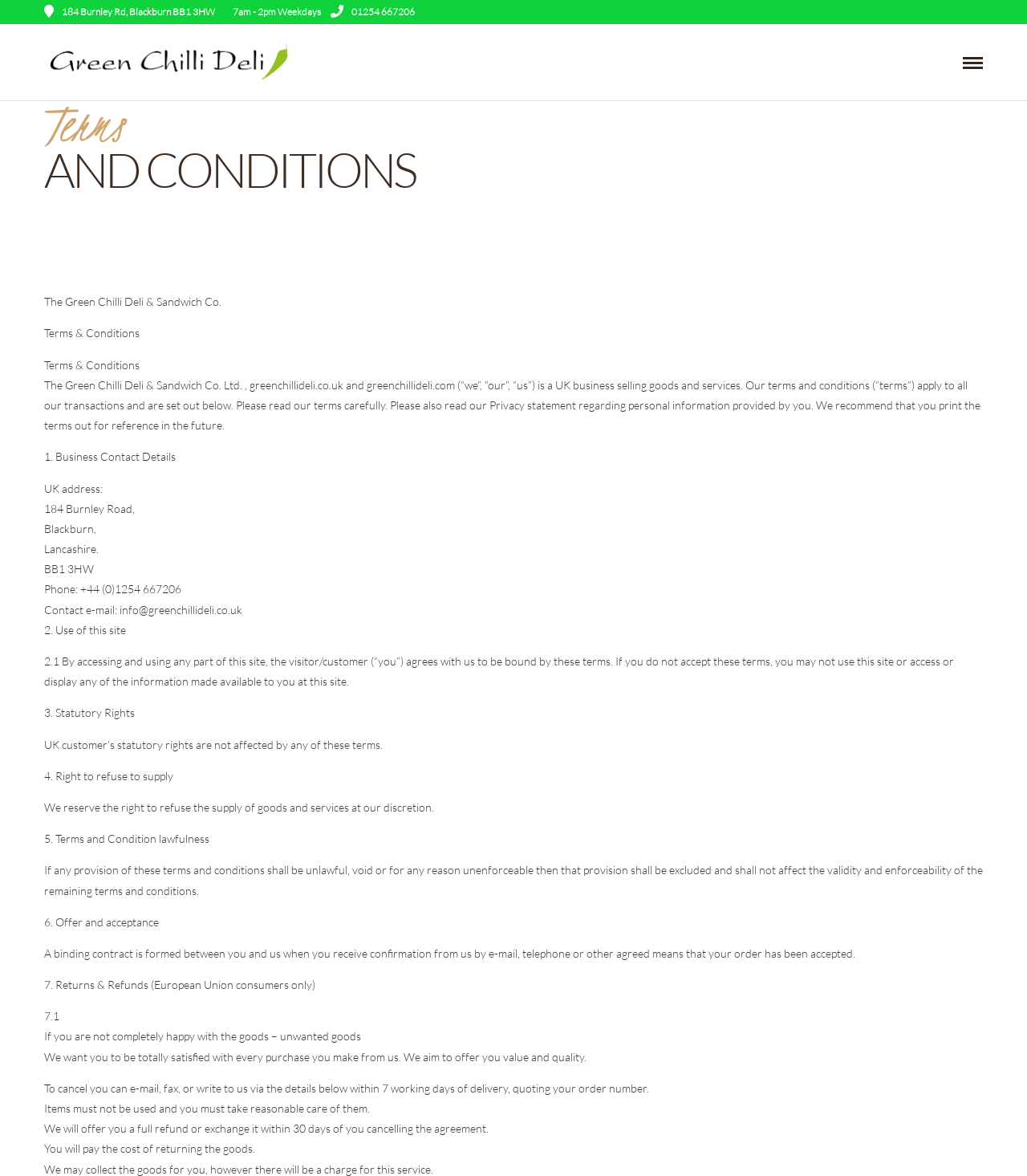Find the primary header on the webpage and provide its text.

Terms
AND CONDITIONS